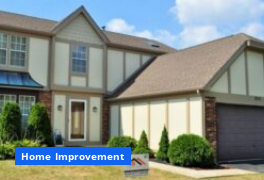Generate an in-depth description of the image you see.

The image showcases a charming residential home, featuring a well-maintained exterior with a blend of traditional and modern design elements. The house is adorned with light-colored siding and brick accents, highlighted by a neatly trimmed lawn and strategically placed shrubs that enhance its curb appeal. A garage is visible on the right side, complementing the overall aesthetic. The image is associated with the theme of "Home Improvement," emphasizing the significance of enhancing property value and aesthetics through quality renovations and services. This visual representation aligns with the featured topic of Hamilton Siding Services, which focuses on transforming homes through expert craftsmanship and home improvement solutions.